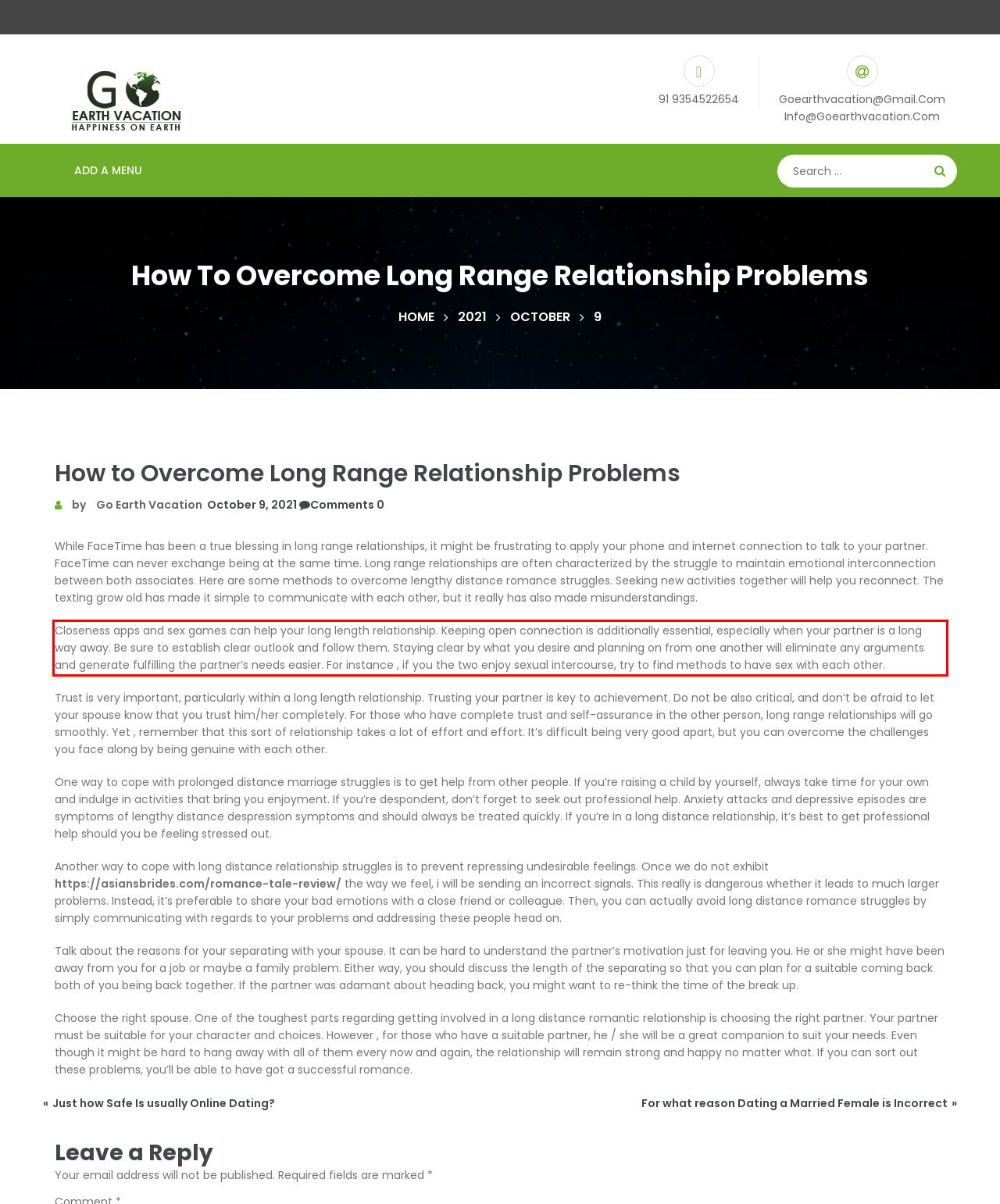From the provided screenshot, extract the text content that is enclosed within the red bounding box.

Closeness apps and sex games can help your long length relationship. Keeping open connection is additionally essential, especially when your partner is a long way away. Be sure to establish clear outlook and follow them. Staying clear by what you desire and planning on from one another will eliminate any arguments and generate fulfilling the partner’s needs easier. For instance , if you the two enjoy sexual intercourse, try to find methods to have sex with each other.